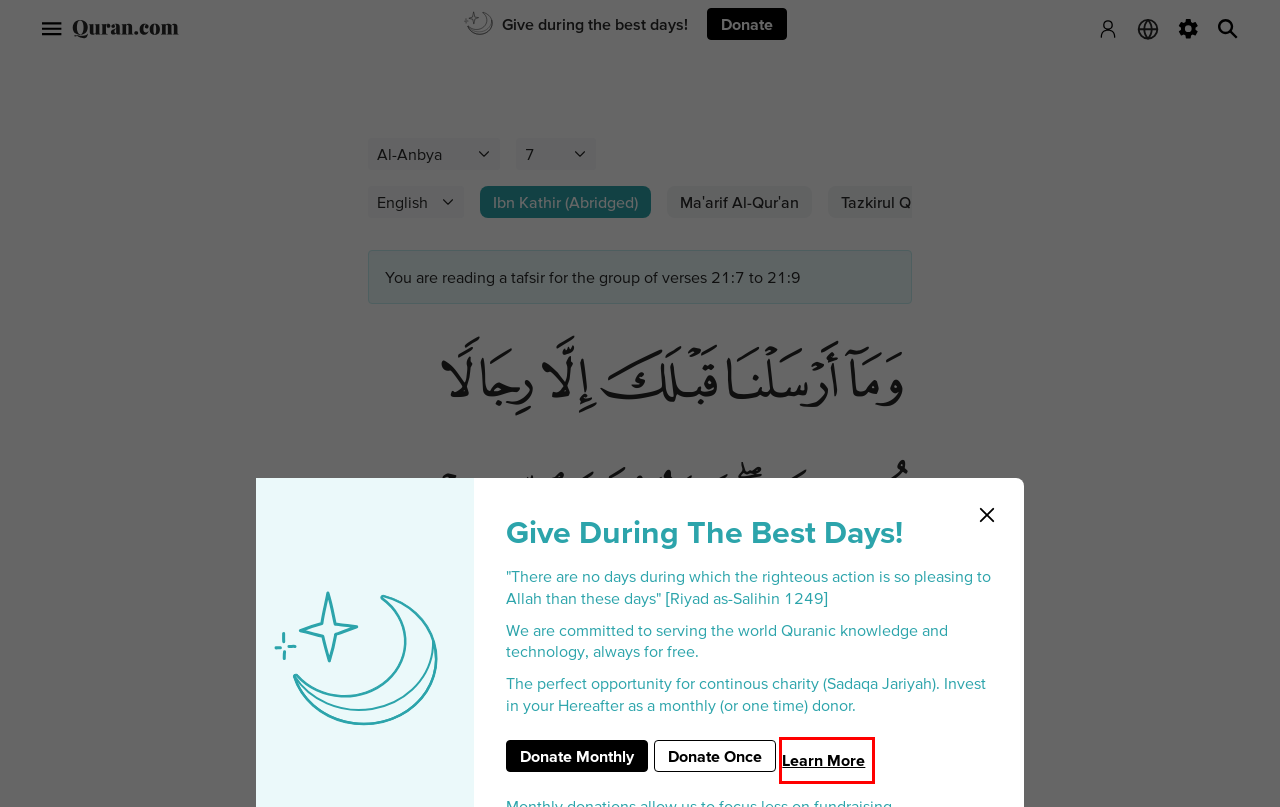Examine the screenshot of a webpage with a red bounding box around a UI element. Your task is to identify the webpage description that best corresponds to the new webpage after clicking the specified element. The given options are:
A. Quran.com Feedback
B. The Quranic Arabic Corpus - Word by Word Grammar, Syntax and Morphology of the Holy Quran
C. Muslim Prayer Times - Salah.com
D. Donate to Quran.com
E. QuranReflect
F. The Noble Qur'an - القرآن الكريم
G. The Noble Quran | Quran.com
H. The Noble Quran - Quran.com

D